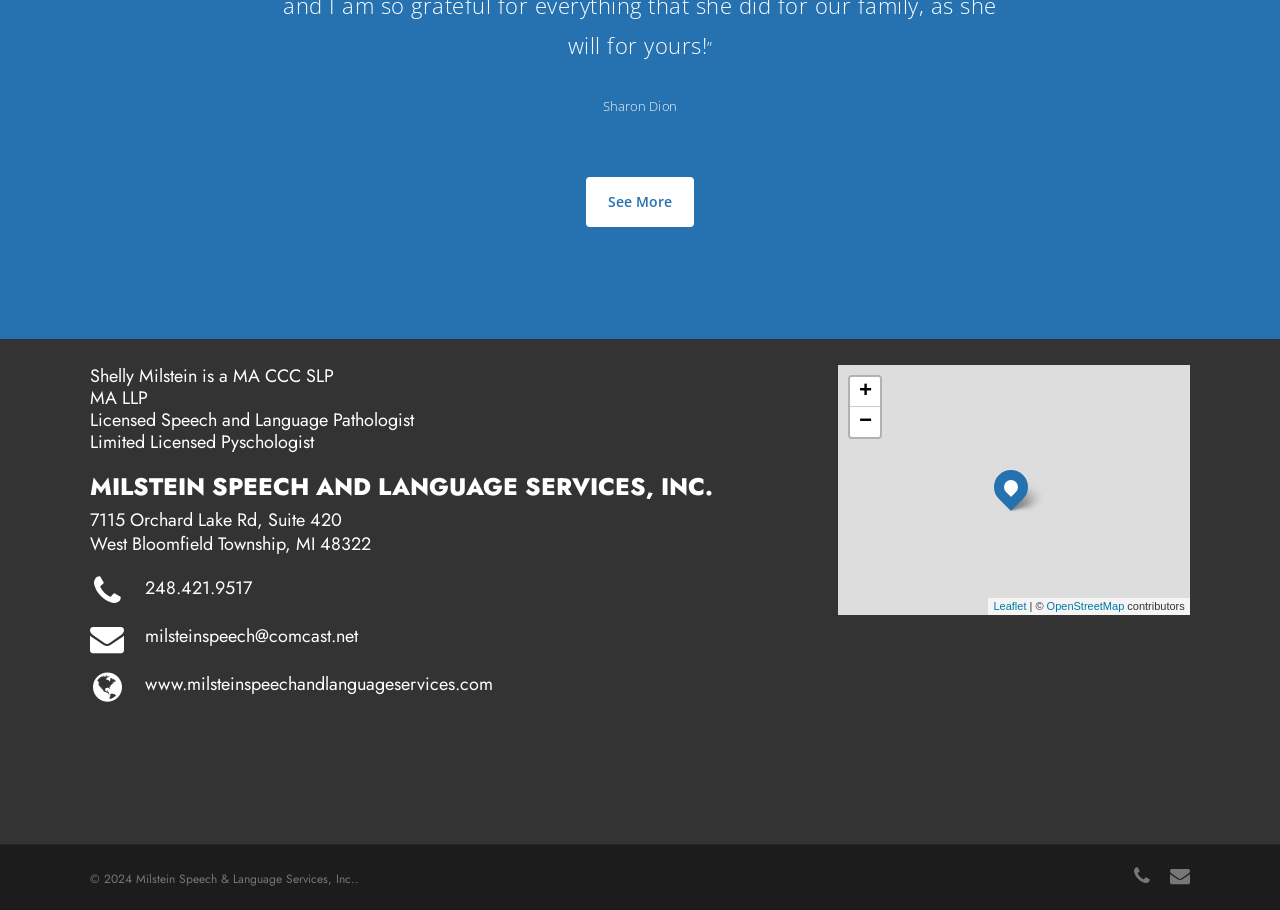Please answer the following query using a single word or phrase: 
What is the phone number of Milstein Speech and Language Services, Inc.?

248.421.9517